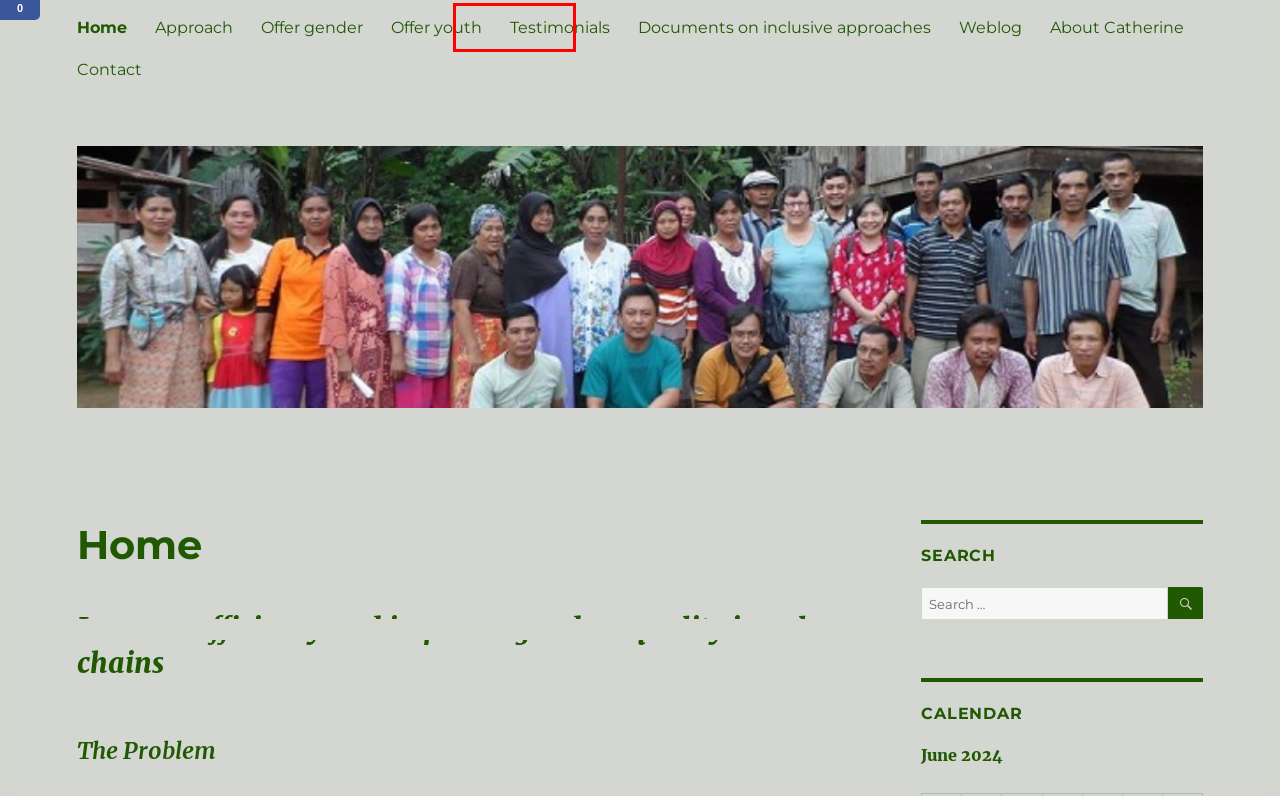Review the webpage screenshot provided, noting the red bounding box around a UI element. Choose the description that best matches the new webpage after clicking the element within the bounding box. The following are the options:
A. Offer Youth – Gender Smart Solutions
B. About Catherine – Gender Smart Solutions
C. Documents on gender and youth – Gender Smart Solutions
D. GALSatScale – Gender Smart Solutions
E. Contact – Gender Smart Solutions
F. Weblog – Gender Smart Solutions
G. Testimonials – Gender Smart Solutions
H. Offer Gender – Gender Smart Solutions

G